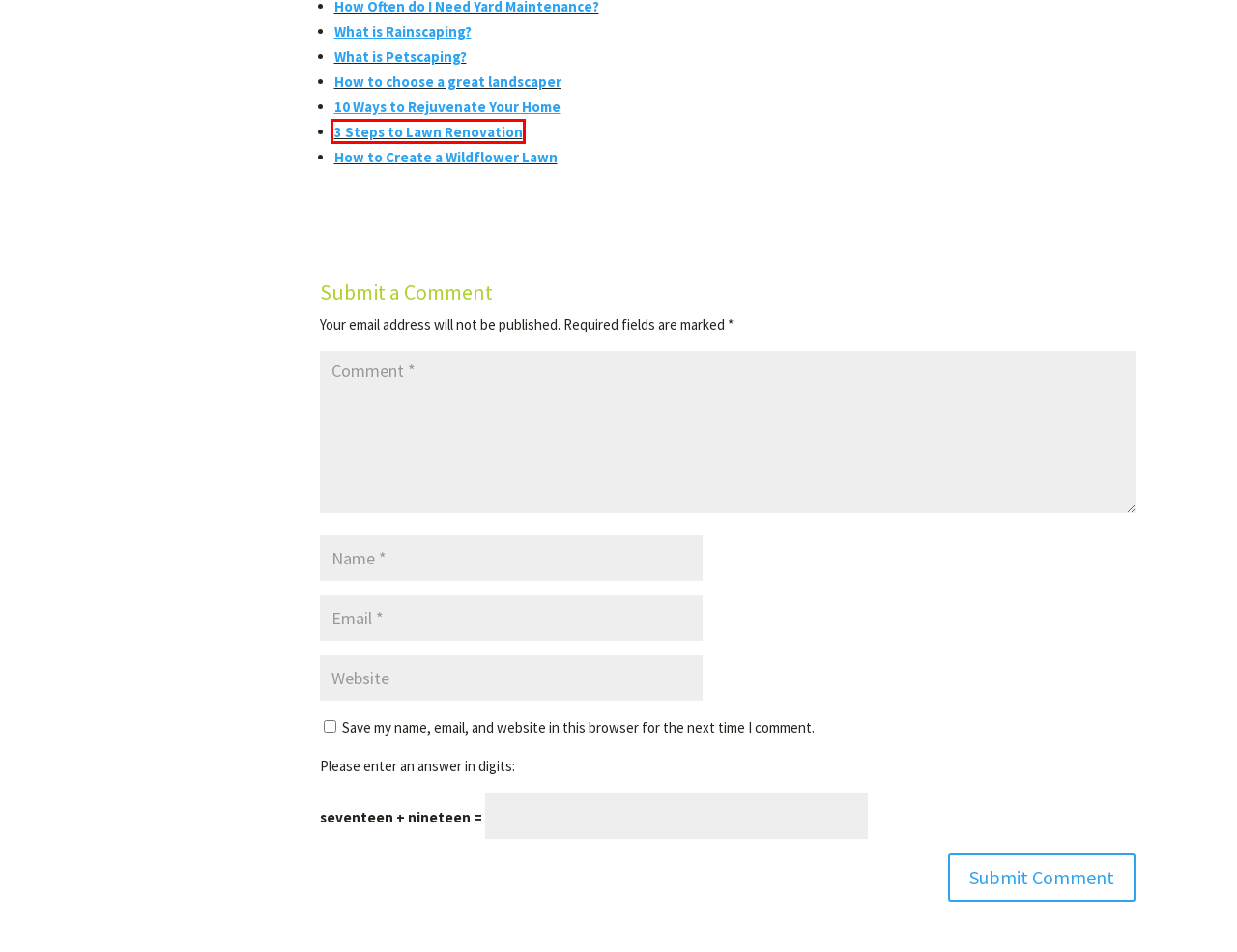Look at the screenshot of a webpage that includes a red bounding box around a UI element. Select the most appropriate webpage description that matches the page seen after clicking the highlighted element. Here are the candidates:
A. How Often Do I Need Yard Maintenance? - FirstFruits Landscaping
B. Lawn Care - FirstFruits Landscaping
C. How to Have a Wildflower Lawn - FirstFruits Landscaping
D. 5 Things to Look For When Hiring a Landscaper
E. 3 Steps to Lawn Renovation - FirstFruits Landscaping
F. What is Rainscaping? - FirstFruits Landscaping
G. Articles - FirstFruits Landscaping
H. 5 Great Rules of Petscaping - FirstFruits Landscaping

E